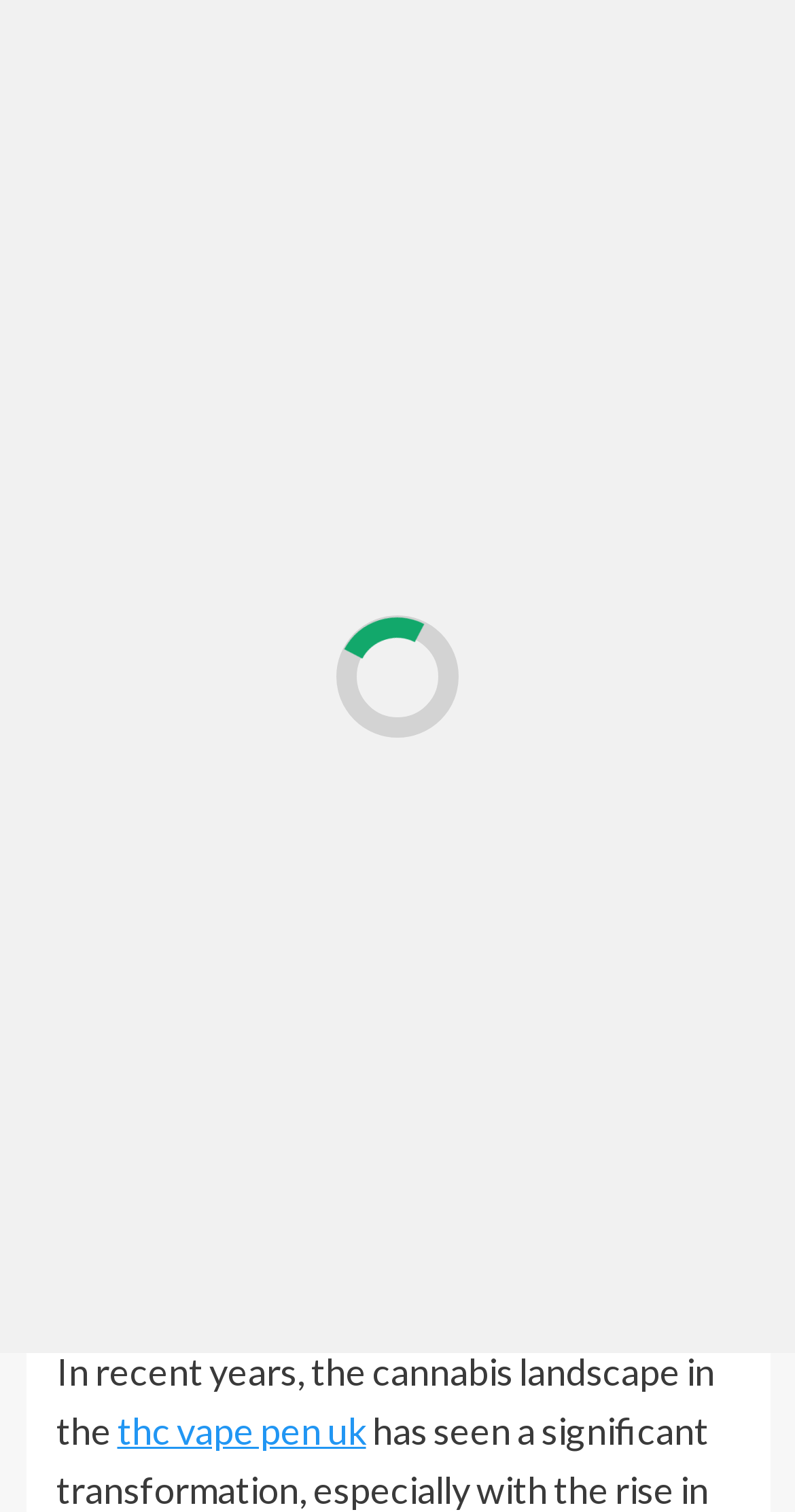From the webpage screenshot, predict the bounding box coordinates (top-left x, top-left y, bottom-right x, bottom-right y) for the UI element described here: Warshan 23

[0.099, 0.493, 0.263, 0.514]